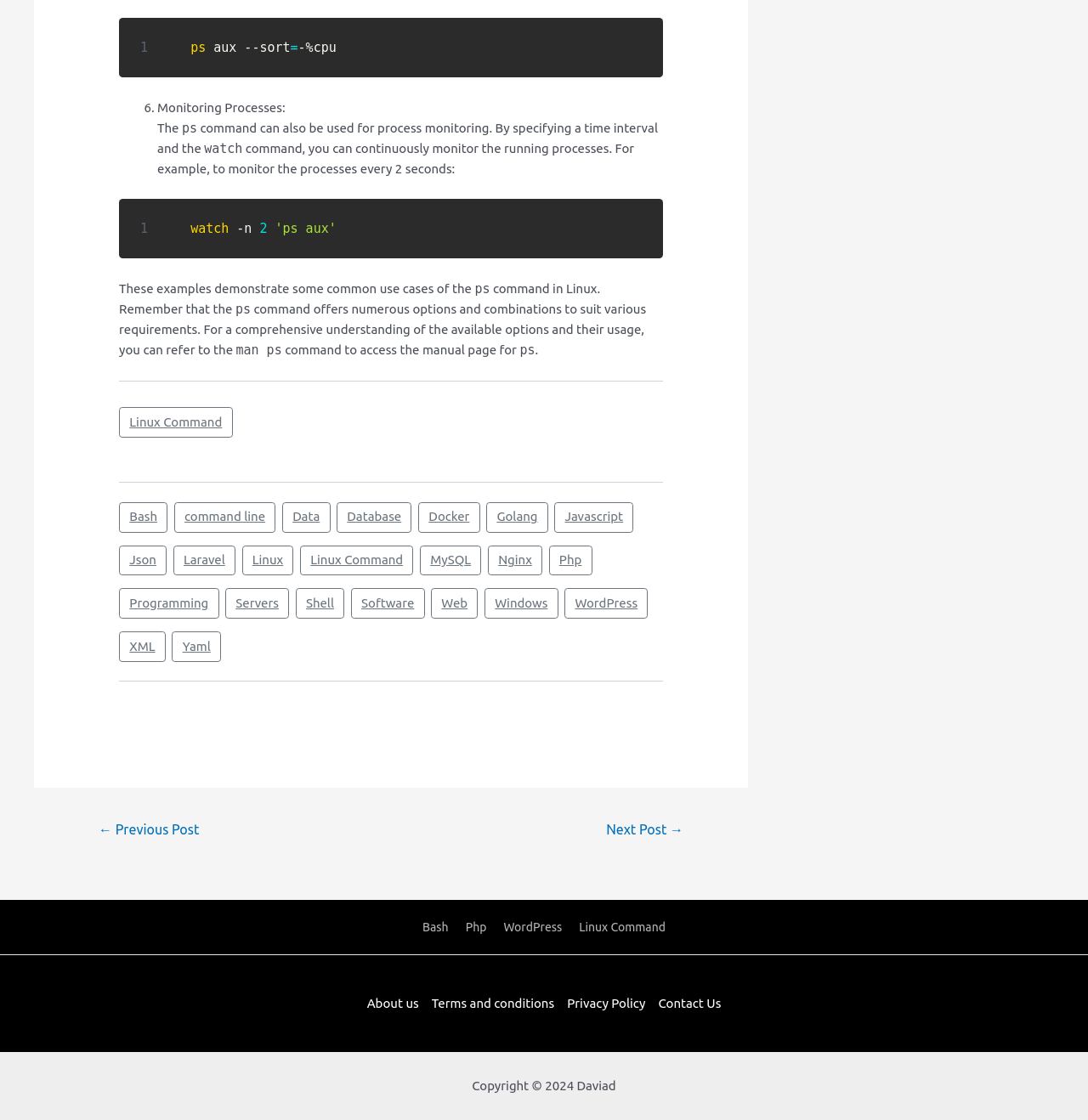Give a one-word or short phrase answer to this question: 
What are some related topics to Linux Command?

Bash, Php, WordPress